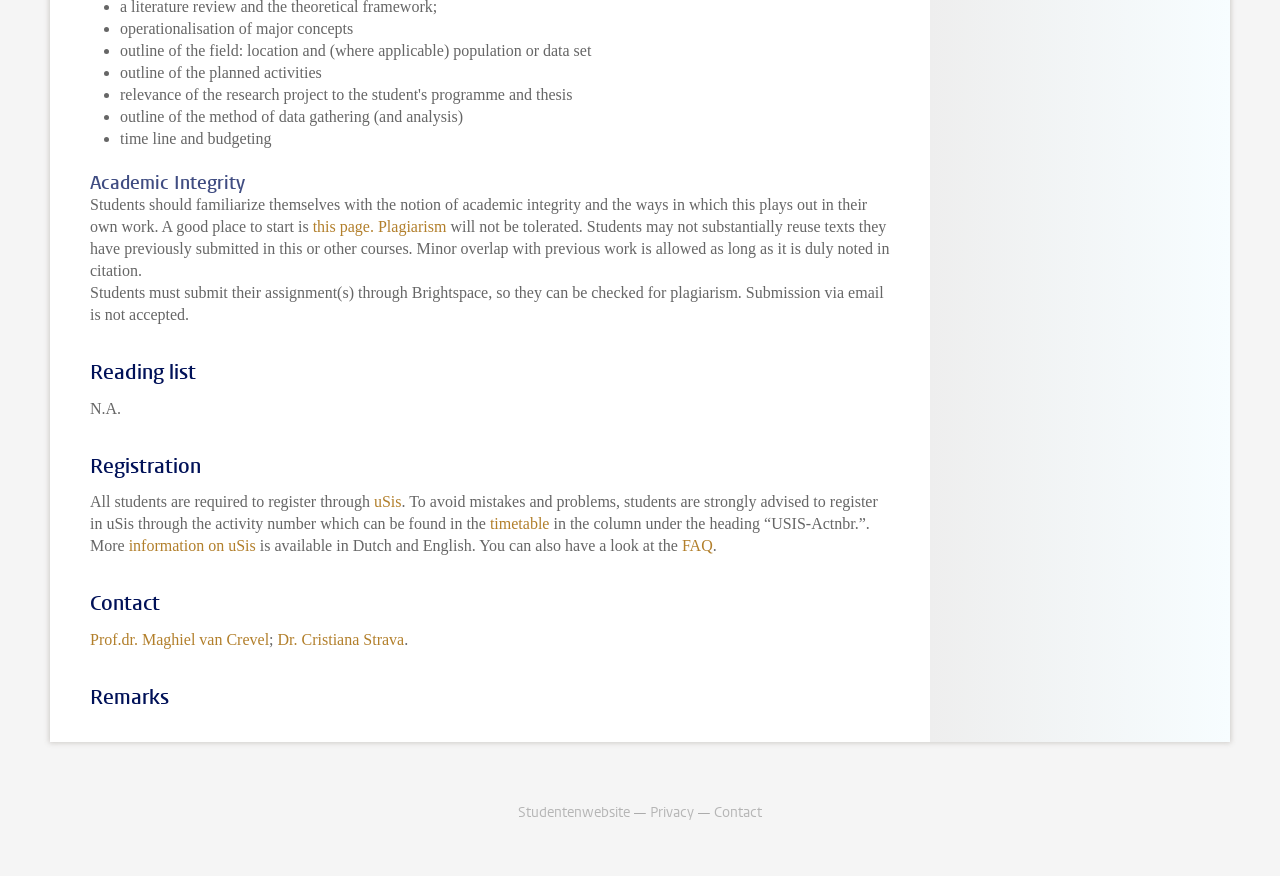Provide a single word or phrase answer to the question: 
What is the name of the professor mentioned in the Contact section?

Prof.dr. Maghiel van Crevel